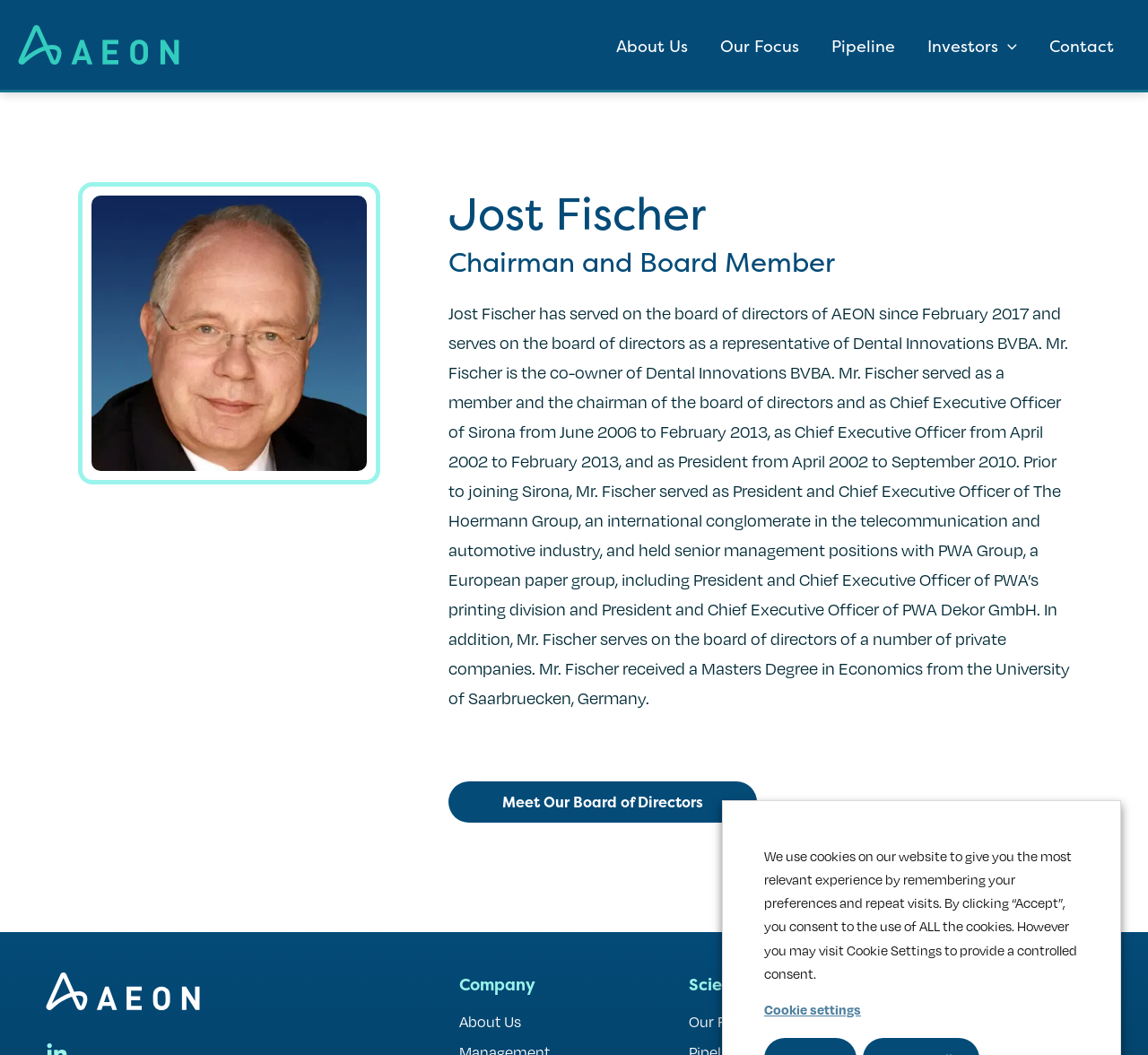What is the purpose of the menu toggle?
Based on the image, answer the question in a detailed manner.

The purpose of the menu toggle is to expand the investors menu, as indicated by the link 'Investors Menu Toggle' and the application 'Menu Toggle'.